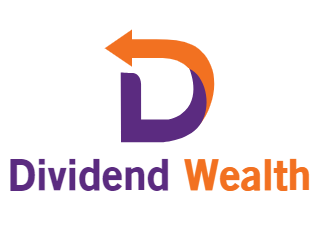What does the orange font signify?
Provide a concise answer using a single word or phrase based on the image.

Prosperity and financial success